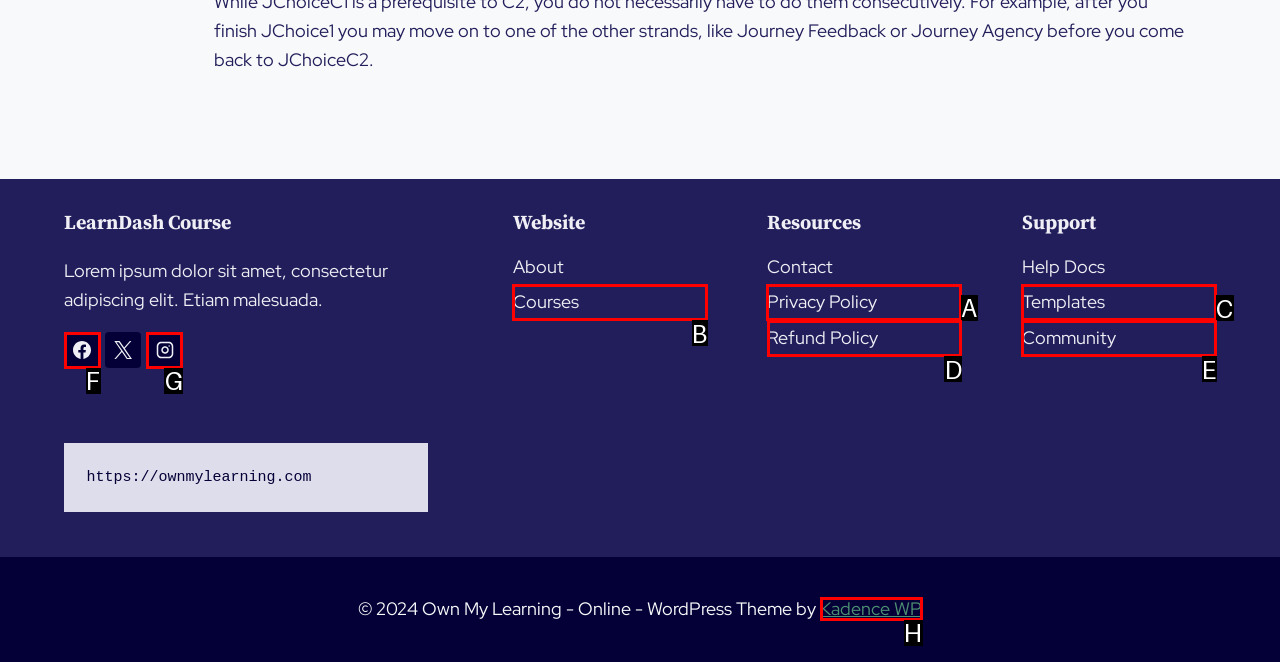Identify the correct option to click in order to complete this task: Check Privacy Policy
Answer with the letter of the chosen option directly.

A